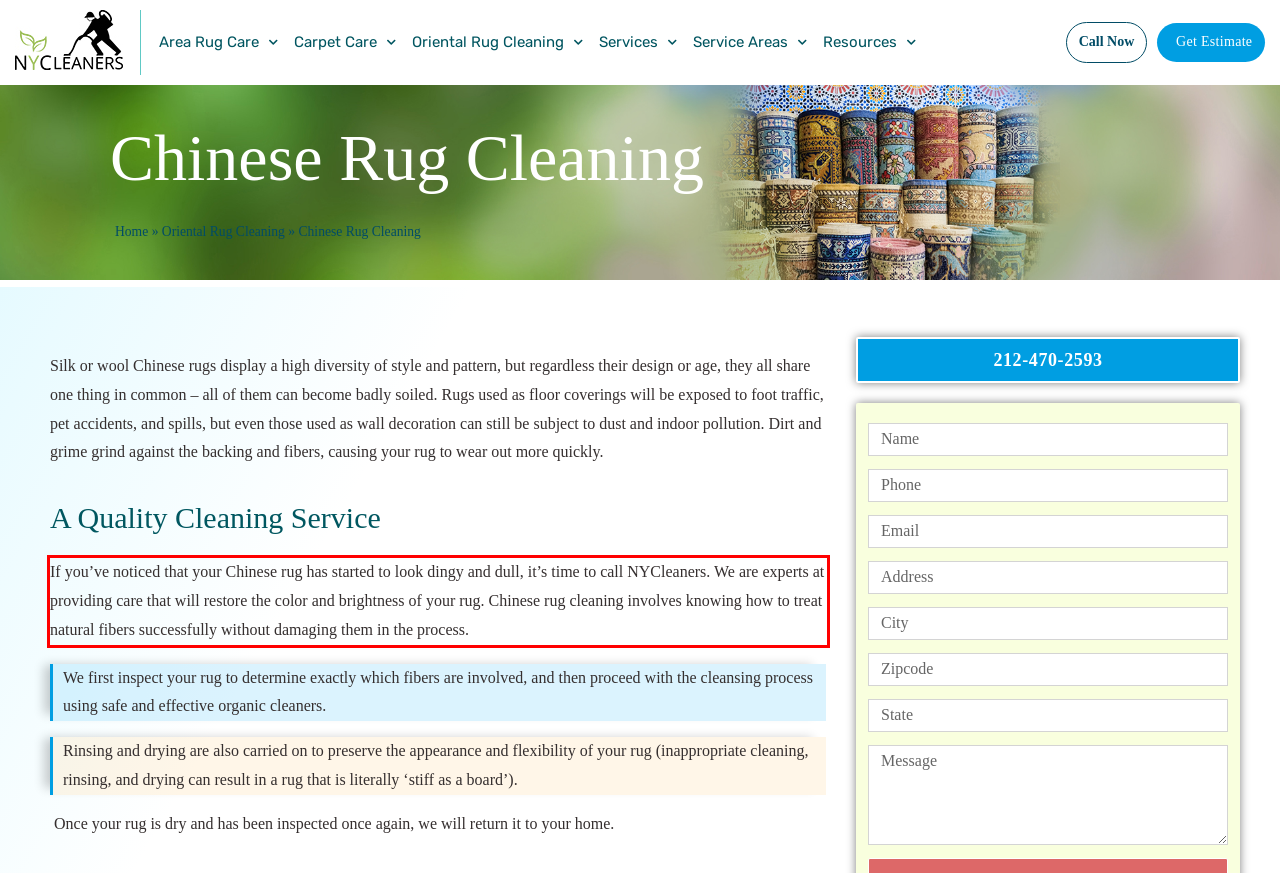Using the provided screenshot, read and generate the text content within the red-bordered area.

If you’ve noticed that your Chinese rug has started to look dingy and dull, it’s time to call NYCleaners. We are experts at providing care that will restore the color and brightness of your rug. Chinese rug cleaning involves knowing how to treat natural fibers successfully without damaging them in the process.